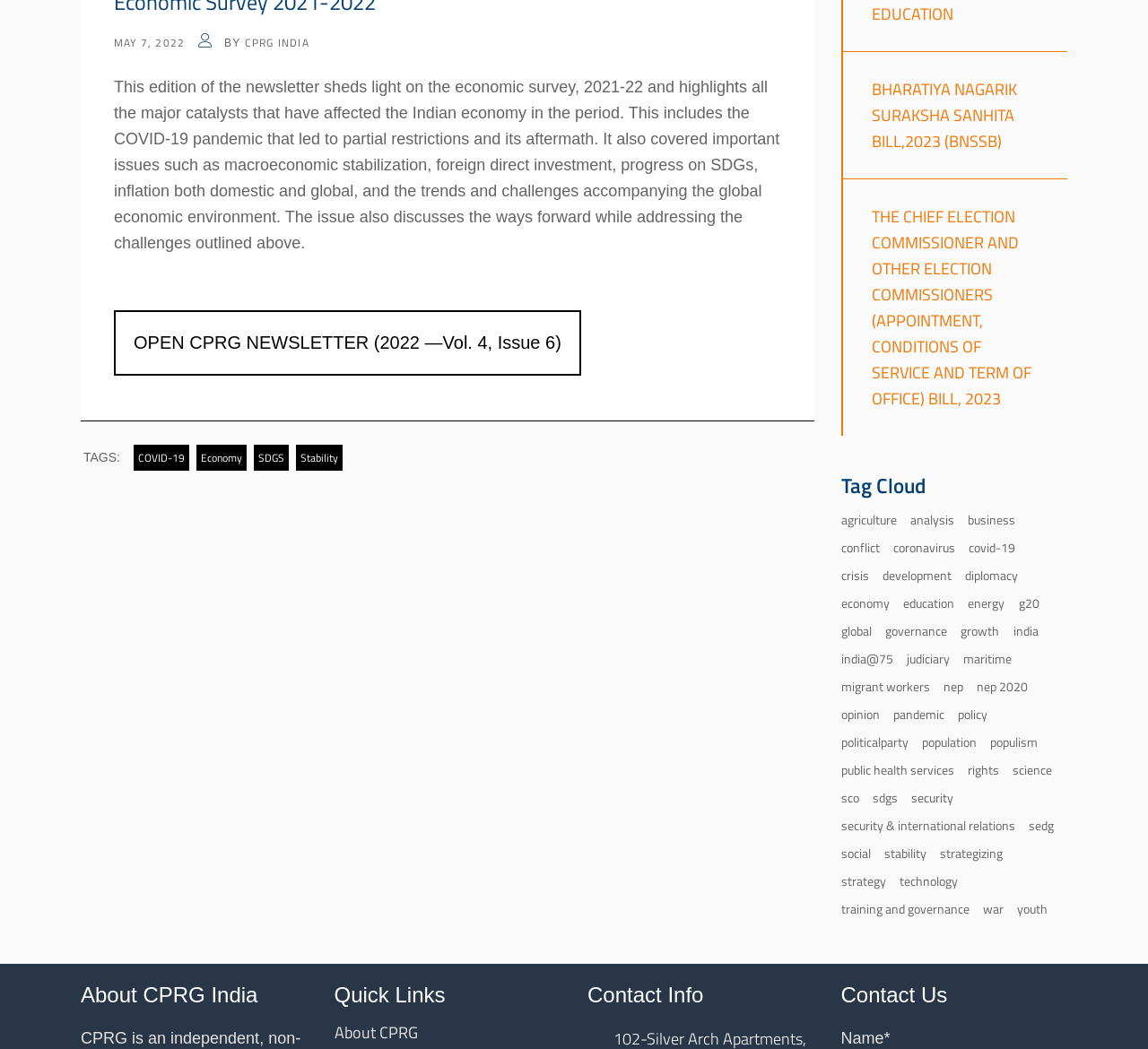Show the bounding box coordinates for the HTML element described as: "training and governance".

[0.732, 0.854, 0.854, 0.879]